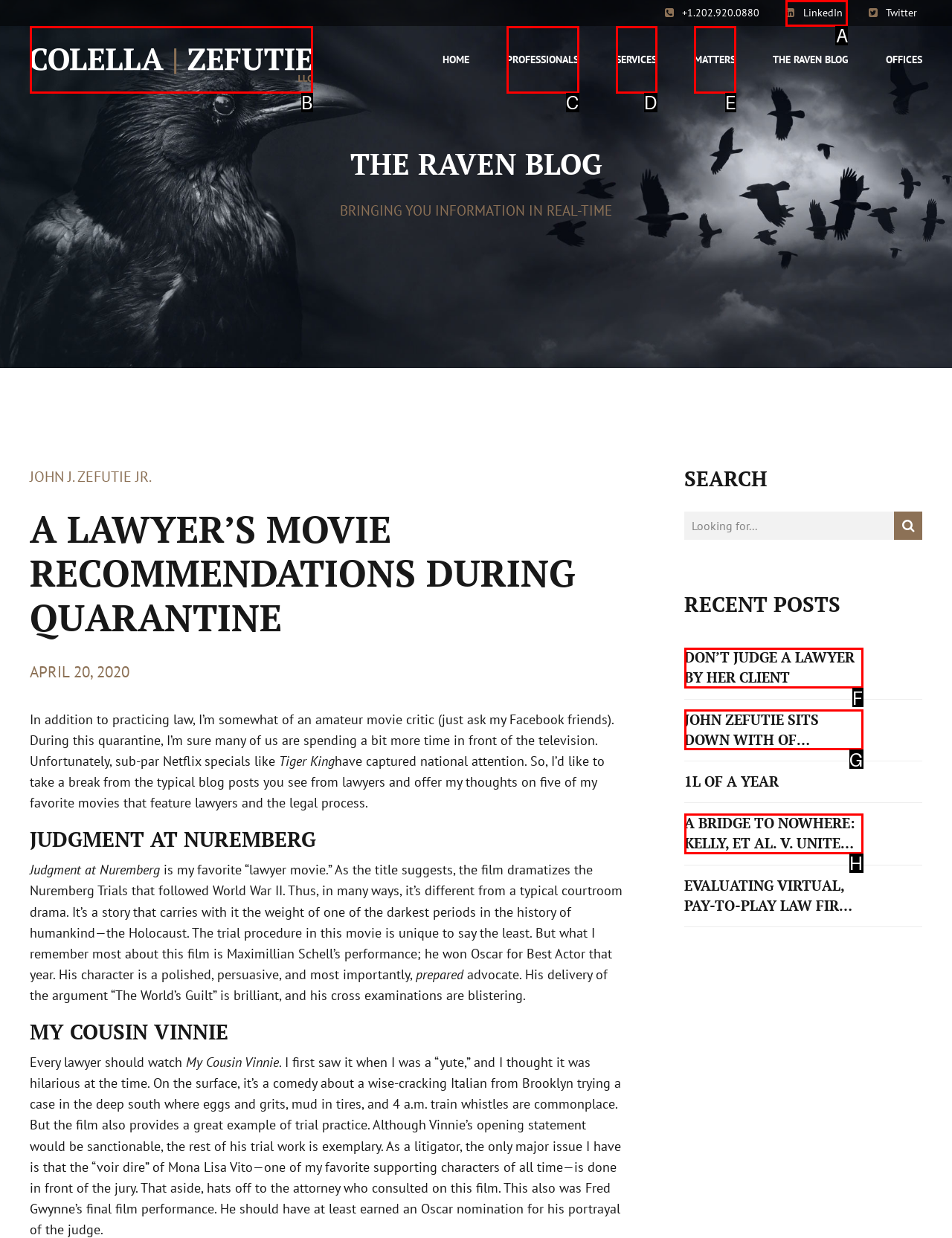Tell me the letter of the option that corresponds to the description: LinkedIn
Answer using the letter from the given choices directly.

A